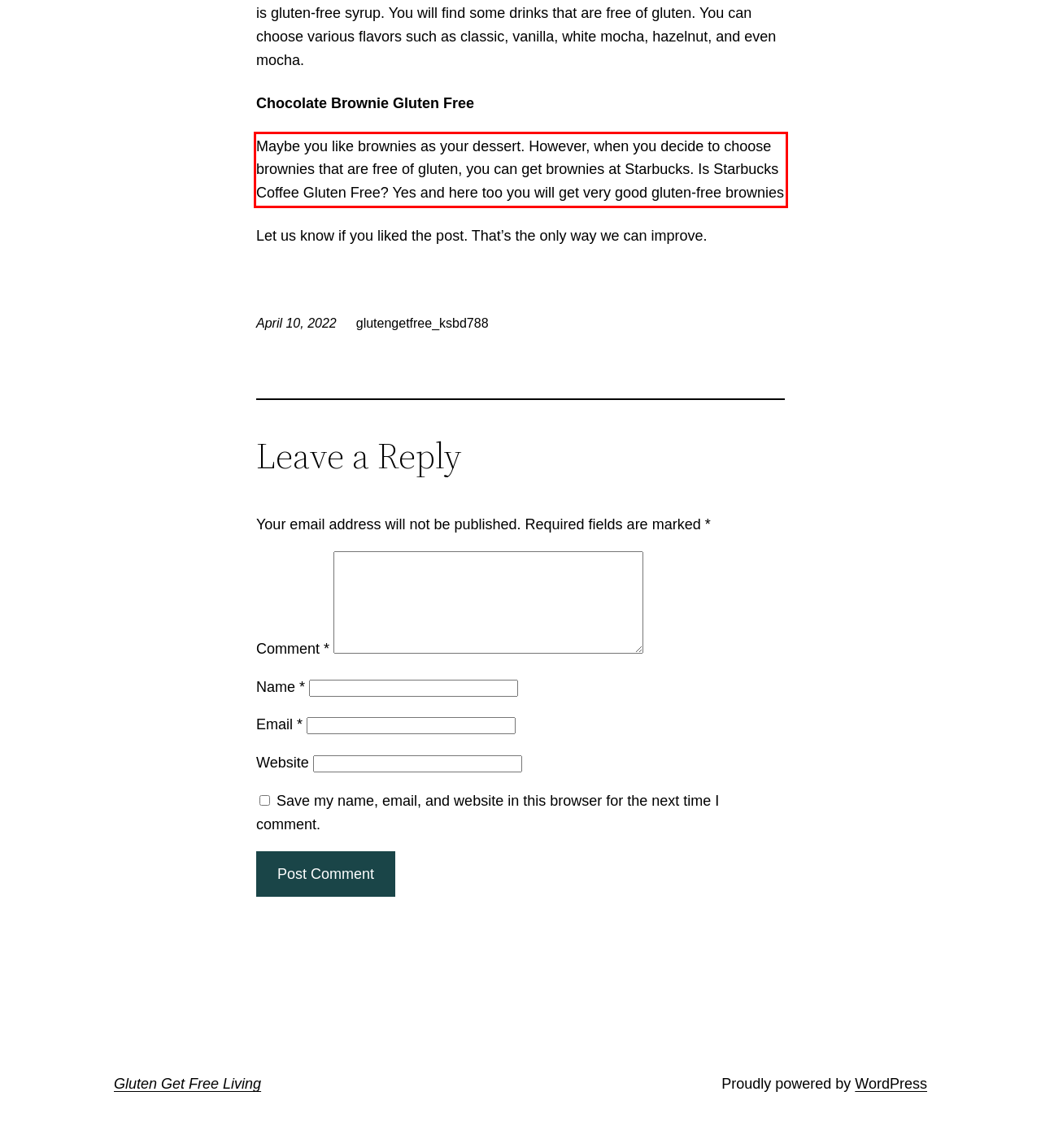Using the provided screenshot of a webpage, recognize the text inside the red rectangle bounding box by performing OCR.

Maybe you like brownies as your dessert. However, when you decide to choose brownies that are free of gluten, you can get brownies at Starbucks. Is Starbucks Coffee Gluten Free? Yes and here too you will get very good gluten-free brownies